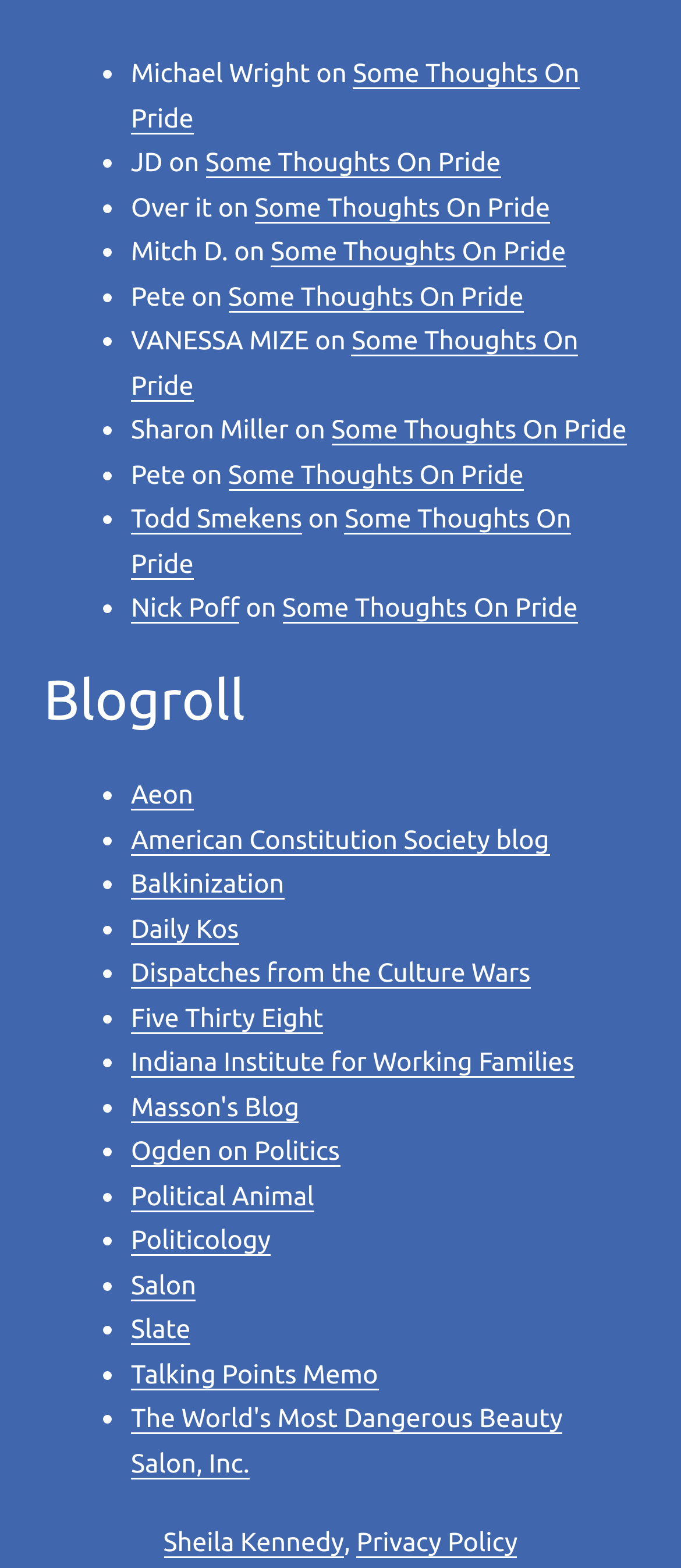Select the bounding box coordinates of the element I need to click to carry out the following instruction: "Click the ≡ Menu link".

None